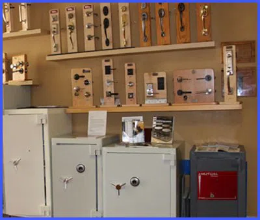What is the purpose of the documentation on the safes?
Please provide a single word or phrase as the answer based on the screenshot.

To highlight services